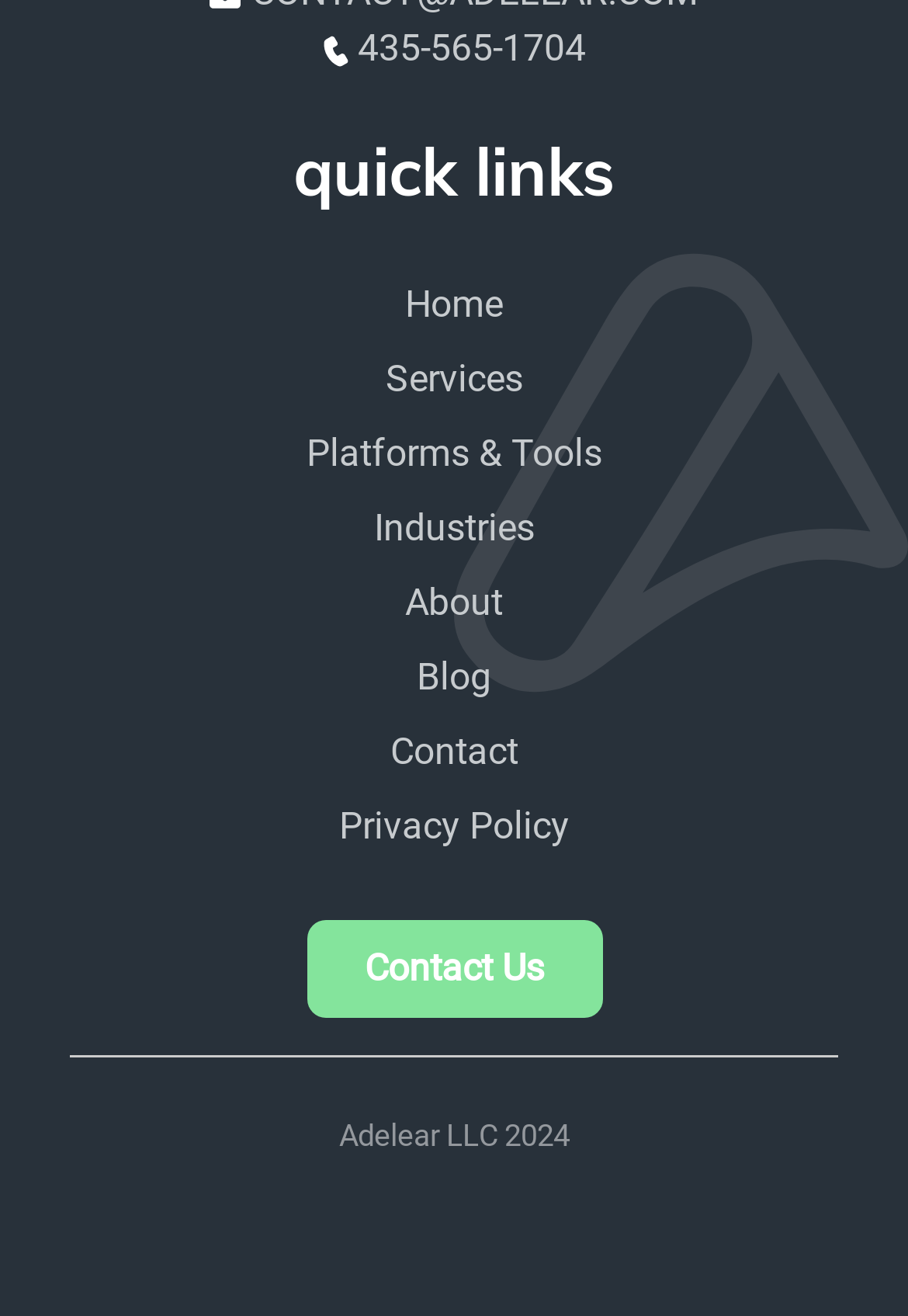Pinpoint the bounding box coordinates for the area that should be clicked to perform the following instruction: "view services".

[0.424, 0.271, 0.576, 0.304]